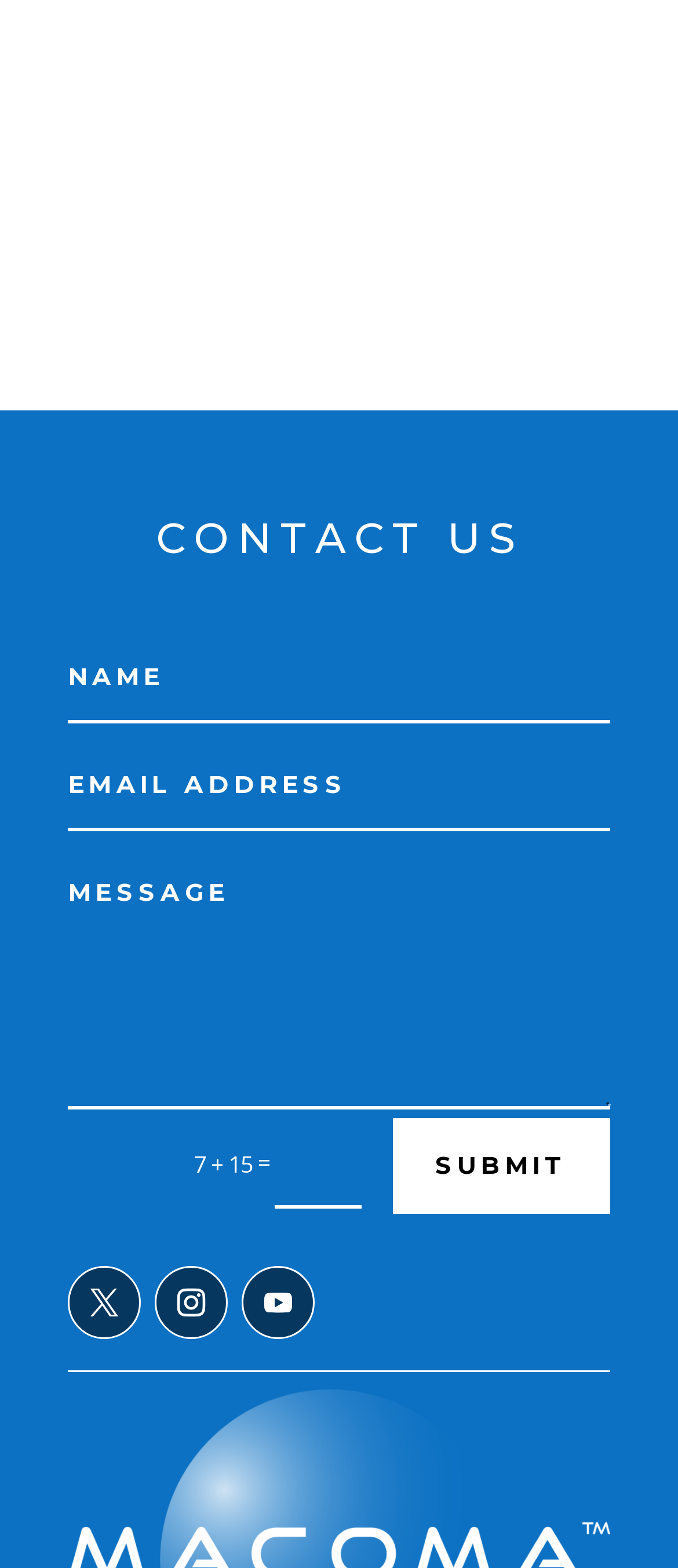What is the vertical position of the 'CONTACT US' heading?
Please look at the screenshot and answer using one word or phrase.

Top